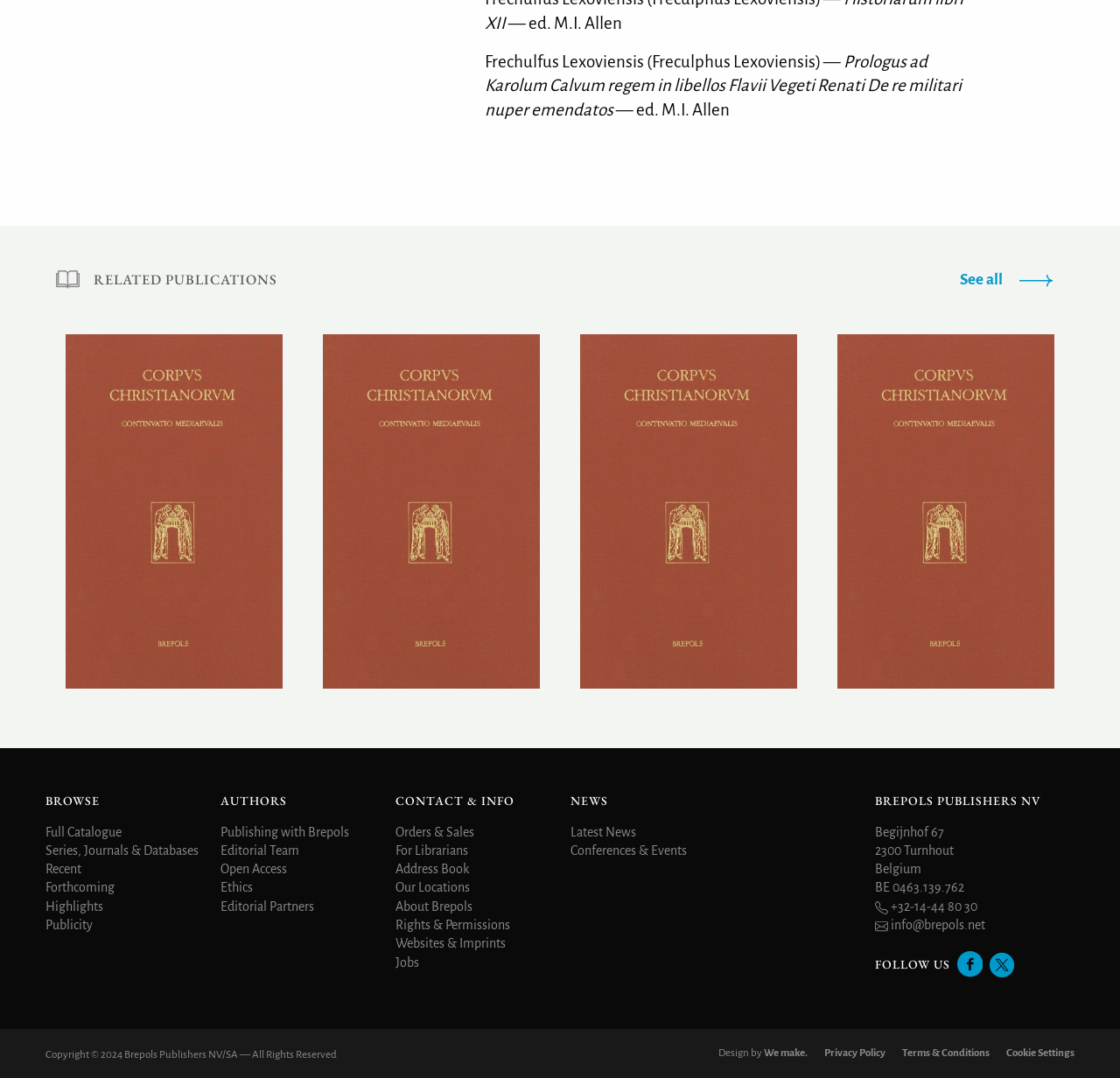What is the name of the publisher?
Based on the image content, provide your answer in one word or a short phrase.

Brepols